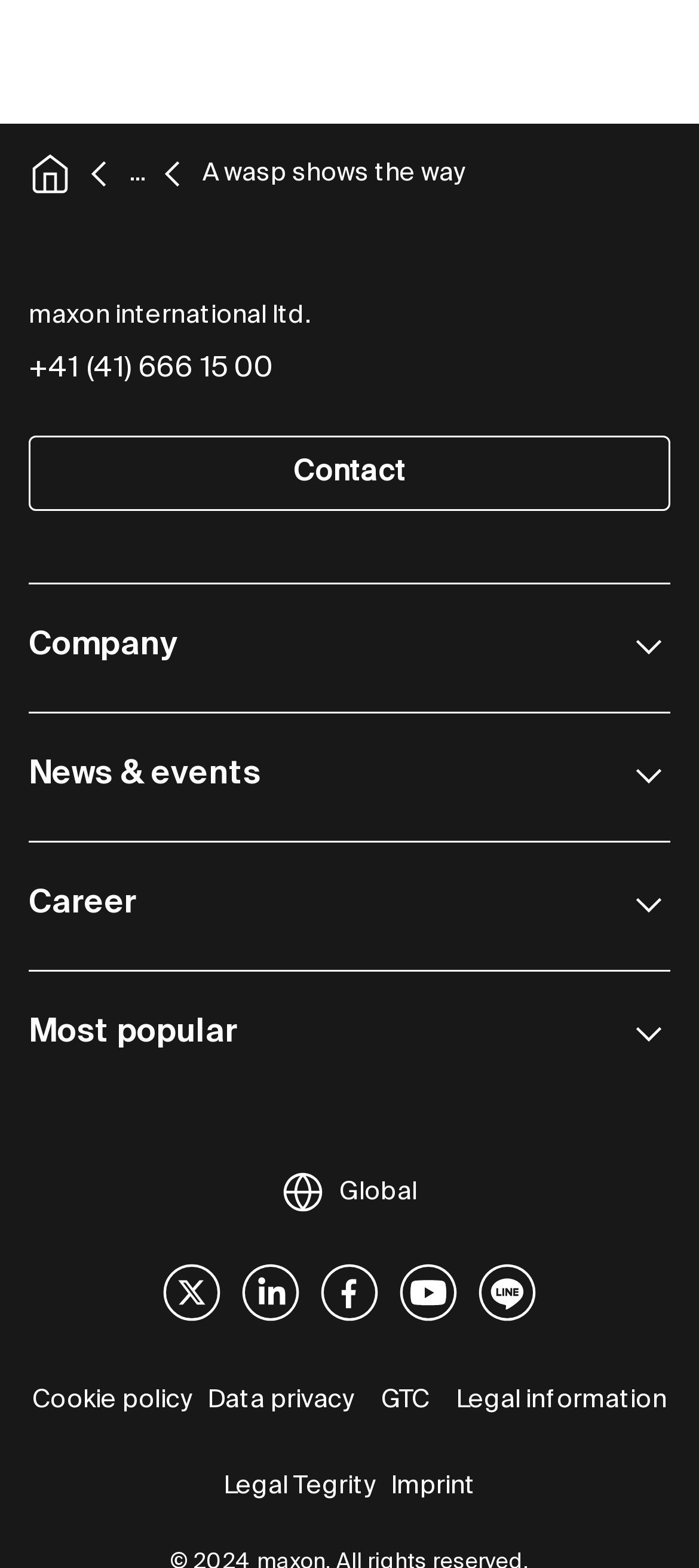Provide the bounding box coordinates of the HTML element this sentence describes: "Career". The bounding box coordinates consist of four float numbers between 0 and 1, i.e., [left, top, right, bottom].

[0.041, 0.536, 0.959, 0.618]